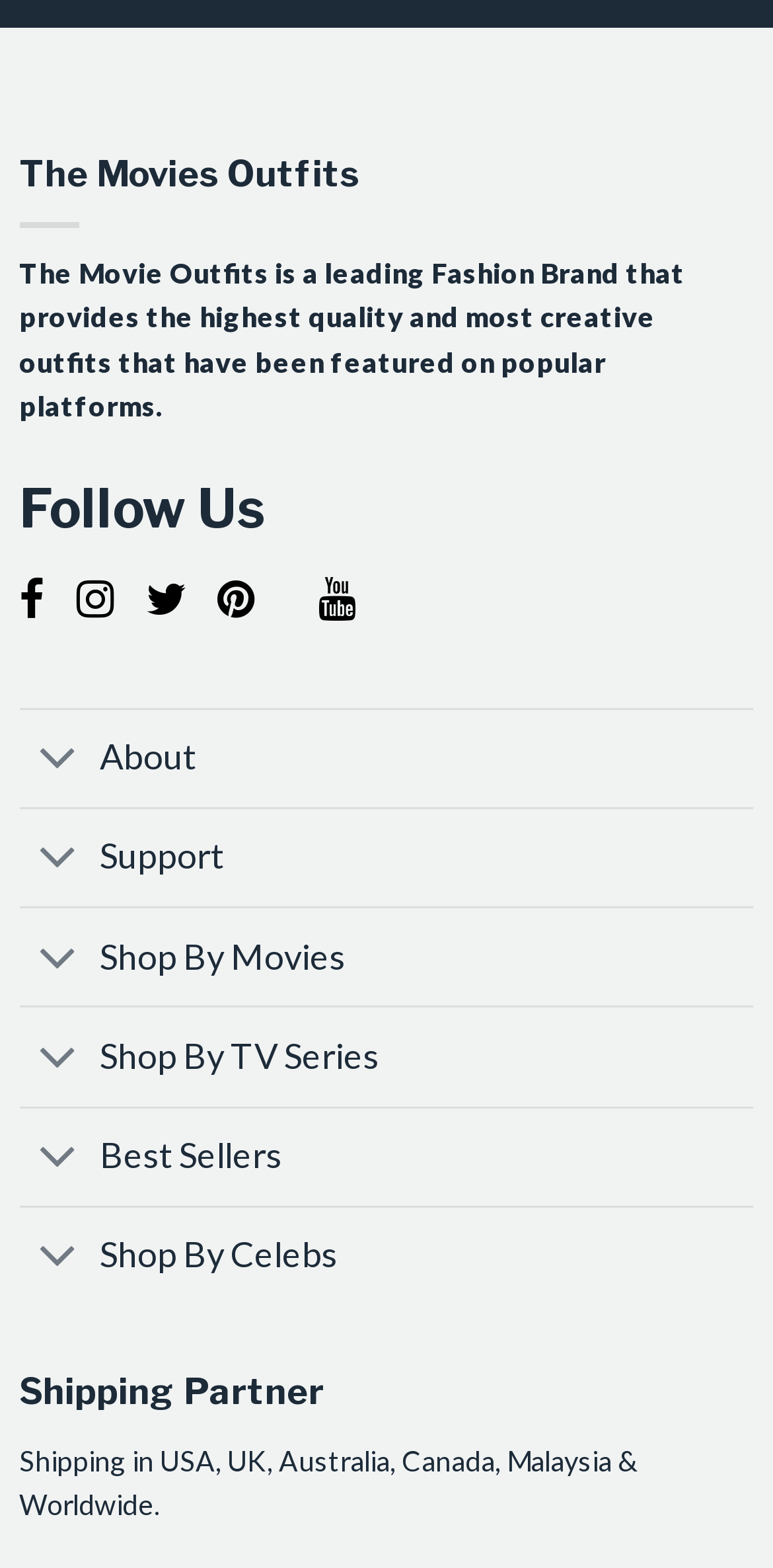Please find the bounding box coordinates (top-left x, top-left y, bottom-right x, bottom-right y) in the screenshot for the UI element described as follows: alt="MPH Apply Now"

None